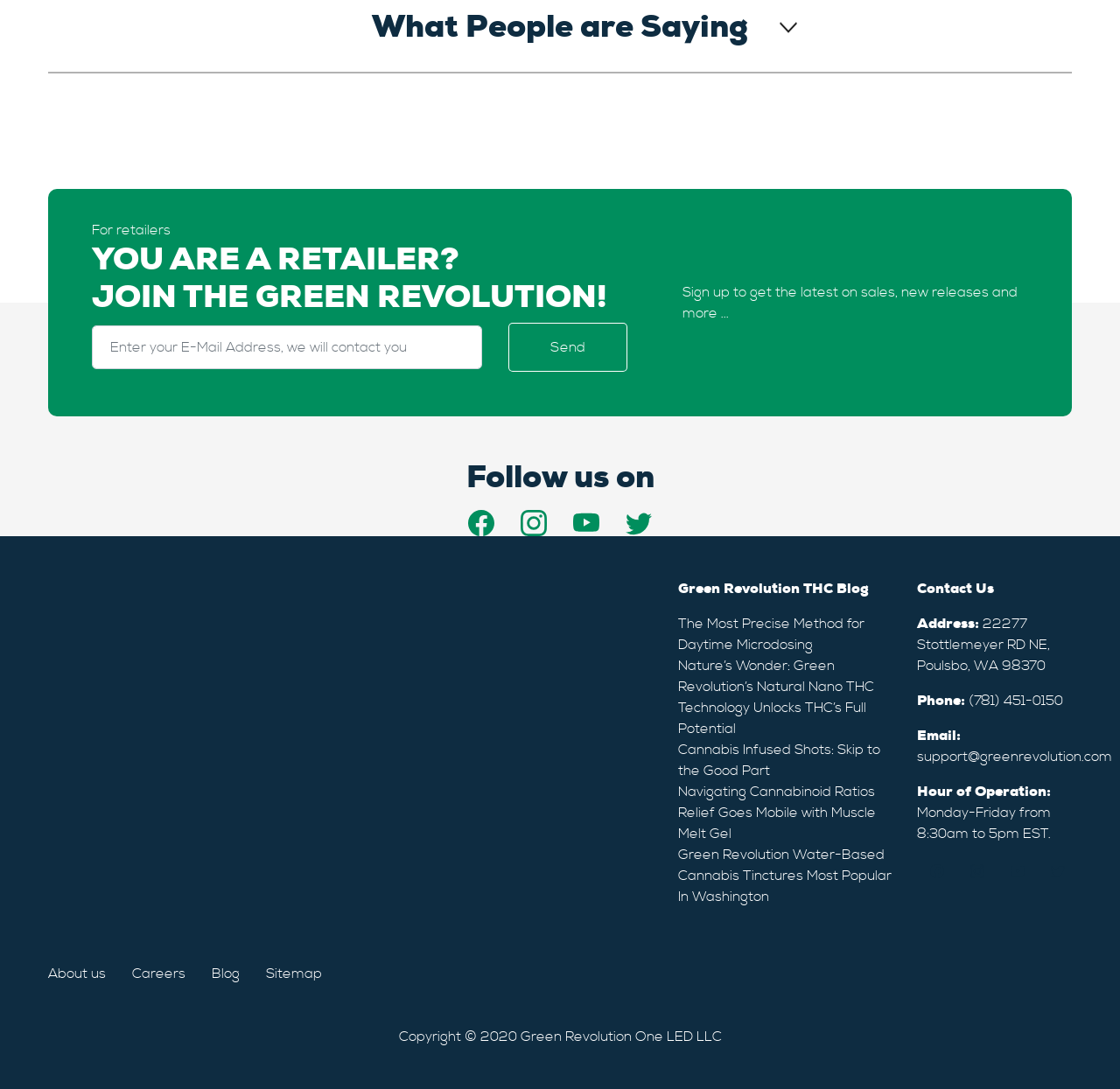Determine the coordinates of the bounding box that should be clicked to complete the instruction: "Read the blog post 'The Most Precise Method for Daytime Microdosing'". The coordinates should be represented by four float numbers between 0 and 1: [left, top, right, bottom].

[0.605, 0.565, 0.772, 0.6]